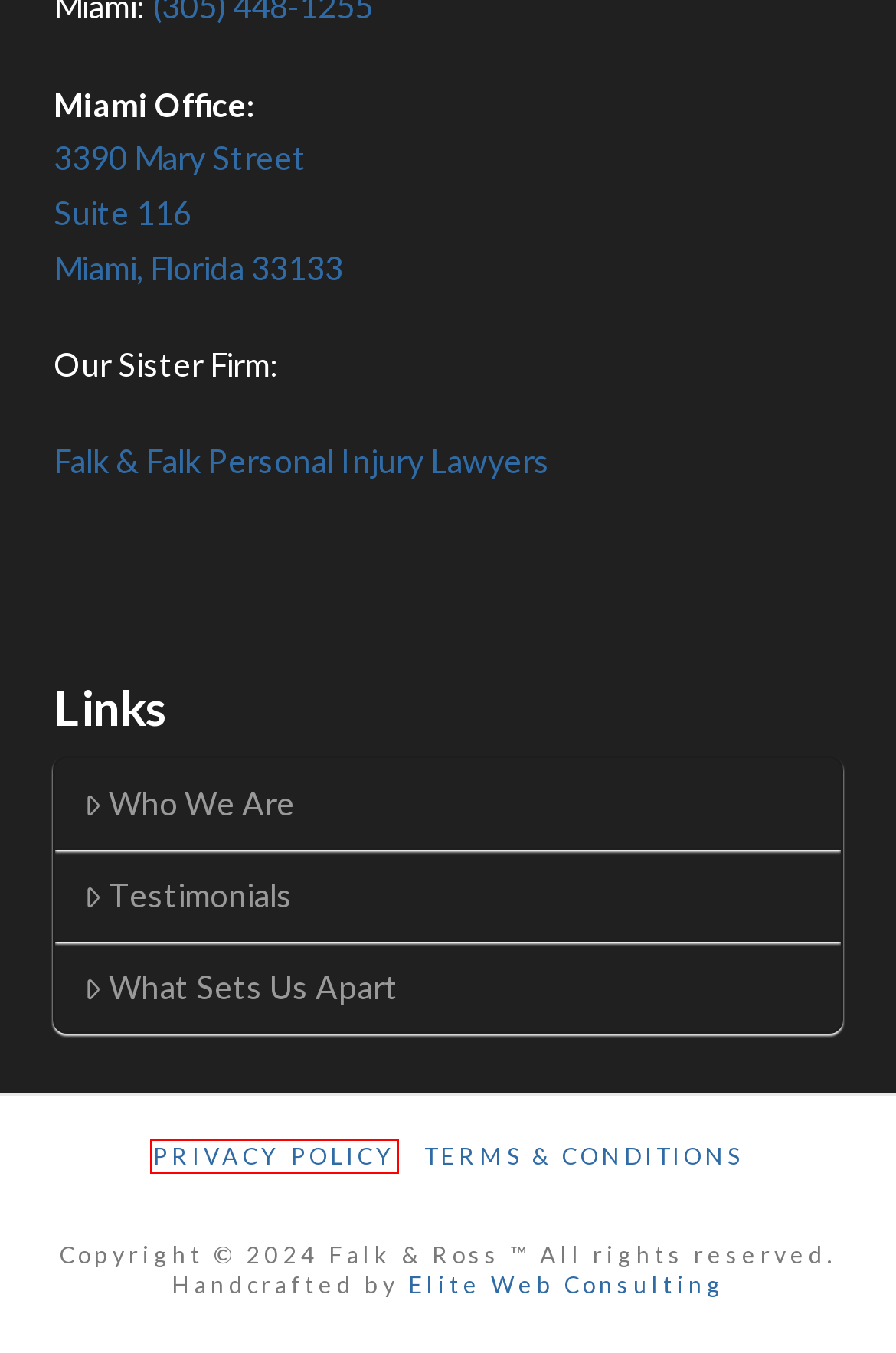Observe the webpage screenshot and focus on the red bounding box surrounding a UI element. Choose the most appropriate webpage description that corresponds to the new webpage after clicking the element in the bounding box. Here are the candidates:
A. Privacy Policy - Falk & Ross Law Firm
B. About - Falk & Ross Law Firm
C. Understanding Your Florida Miranda Rights | Falk & Ross
D. Home - Falk Talks Law
E. Elite Web Consulting | Get Clients Predictably
F. Florida criminal defense Archives - Falk & Ross Law Firm
G. Terms & Conditions - Falk & Ross Law Firm
H. Contact Us - Falk & Ross Law Firm

A